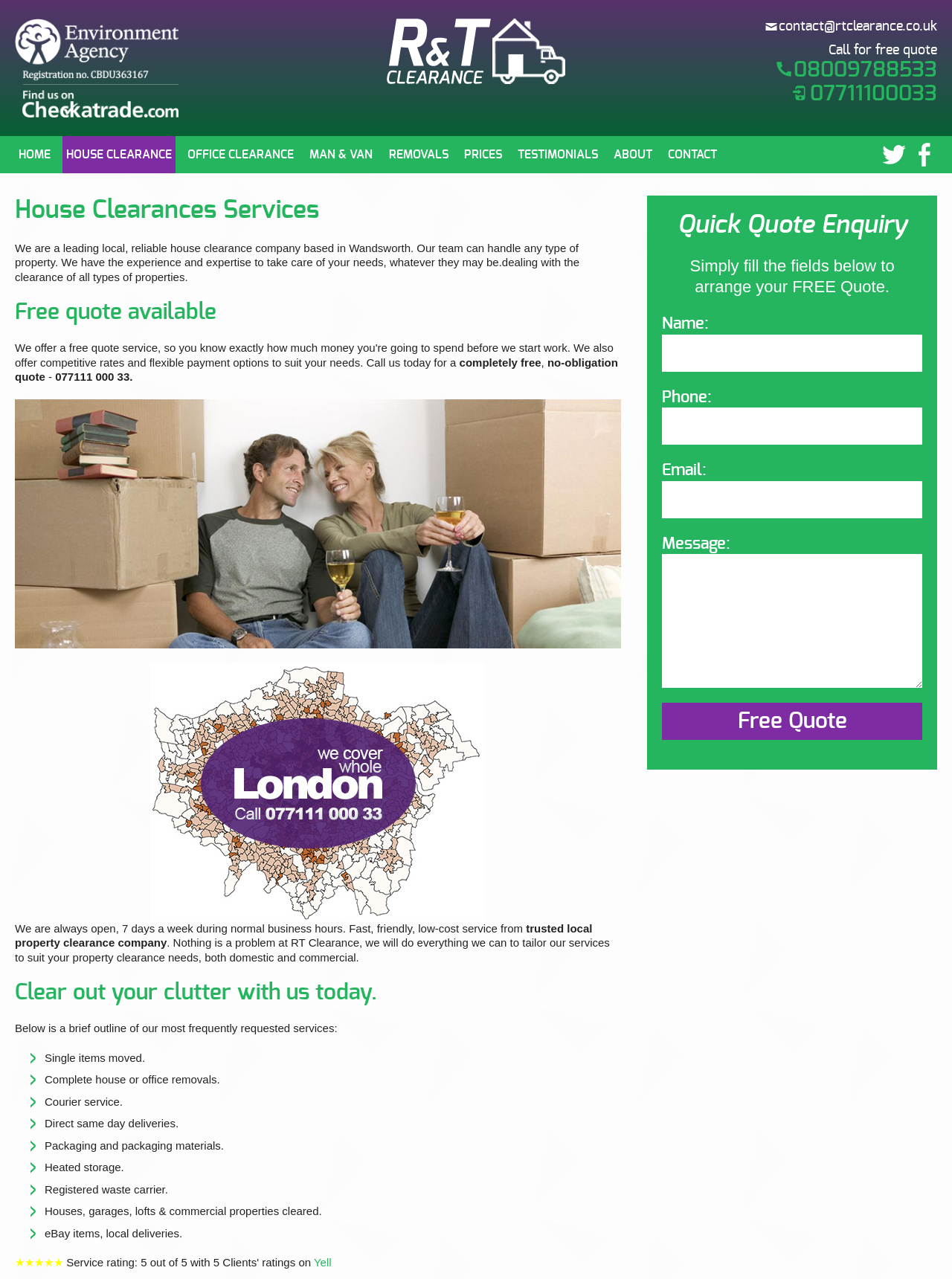Highlight the bounding box of the UI element that corresponds to this description: "alt="Environment Agency and CheckaTrade"".

[0.016, 0.015, 0.188, 0.092]